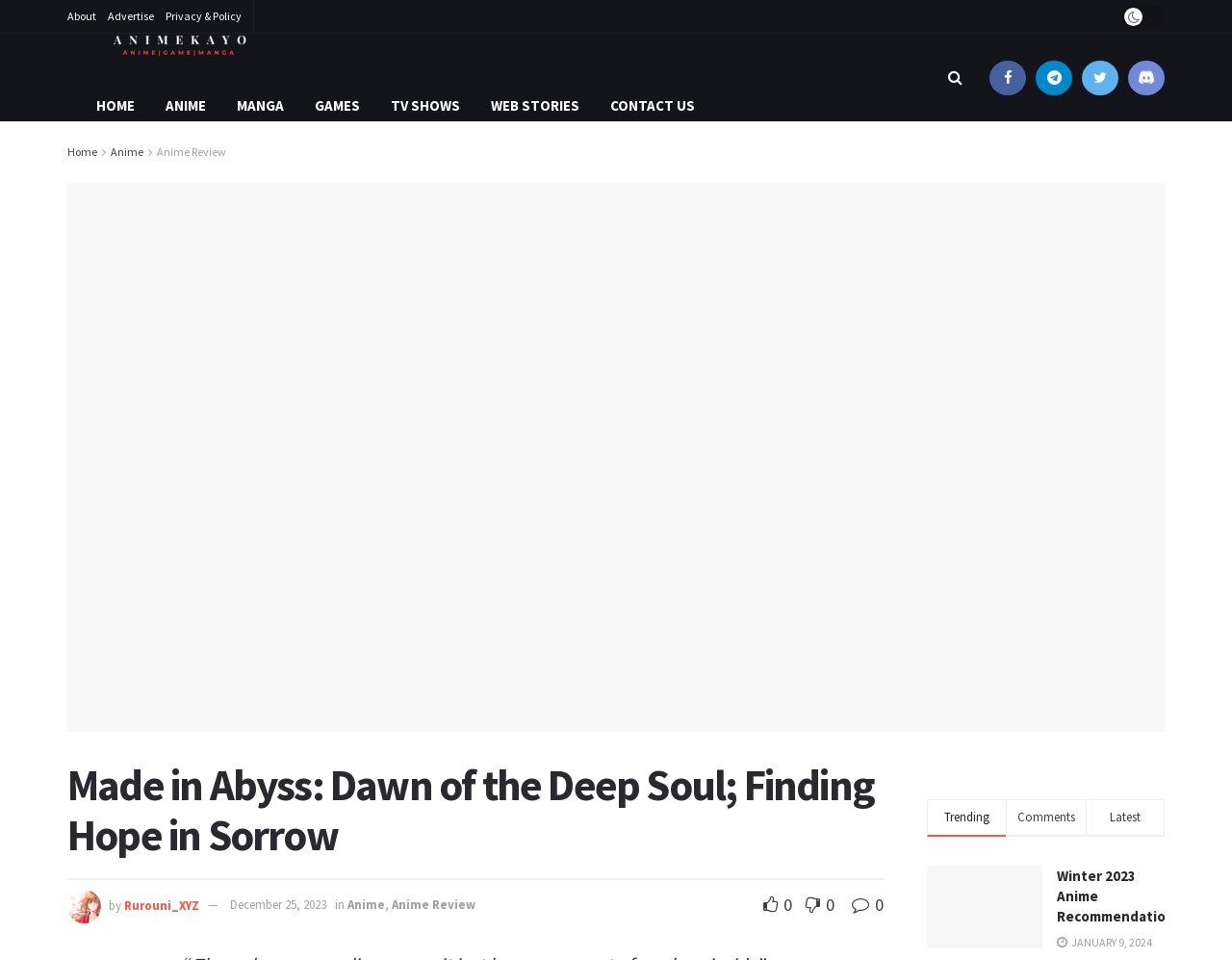Identify the bounding box coordinates of the section that should be clicked to achieve the task described: "Read the 'Made in Abyss: Dawn of the Deep Soul; Finding Hope in Sorrow' review".

[0.055, 0.191, 0.945, 0.762]